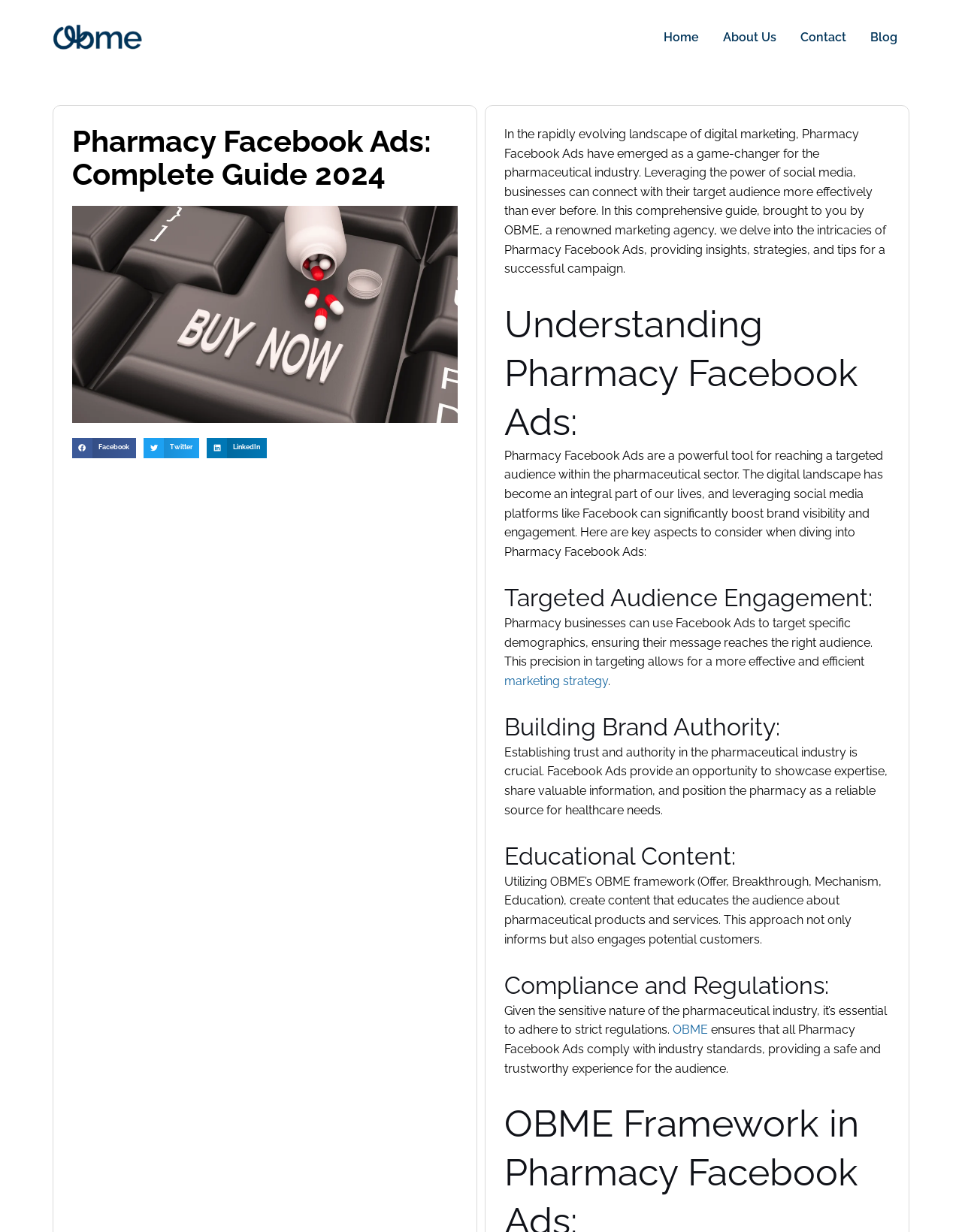What is the importance of compliance in Pharmacy Facebook Ads?
Using the visual information, respond with a single word or phrase.

Adhering to industry standards